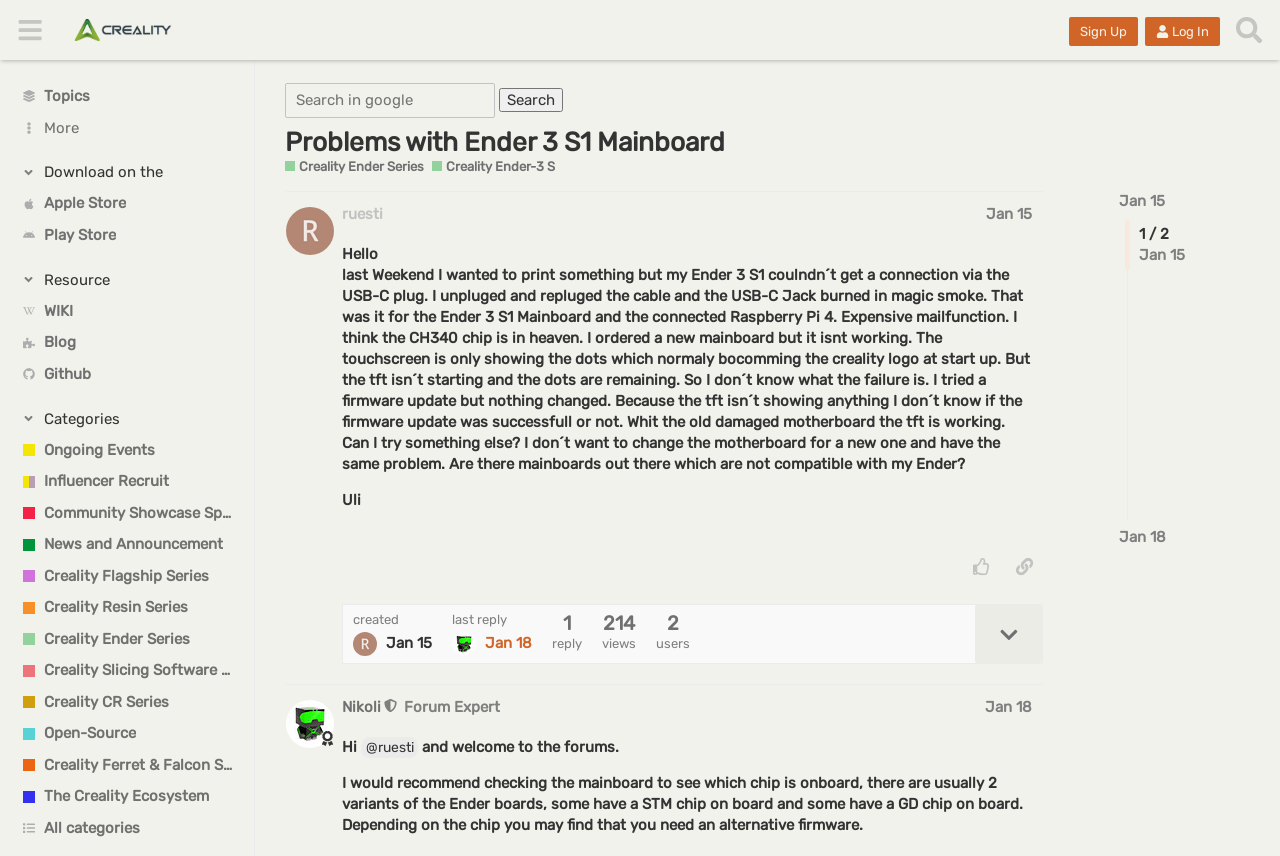Please pinpoint the bounding box coordinates for the region I should click to adhere to this instruction: "Click on the Creality Ender Series link".

[0.223, 0.185, 0.332, 0.206]